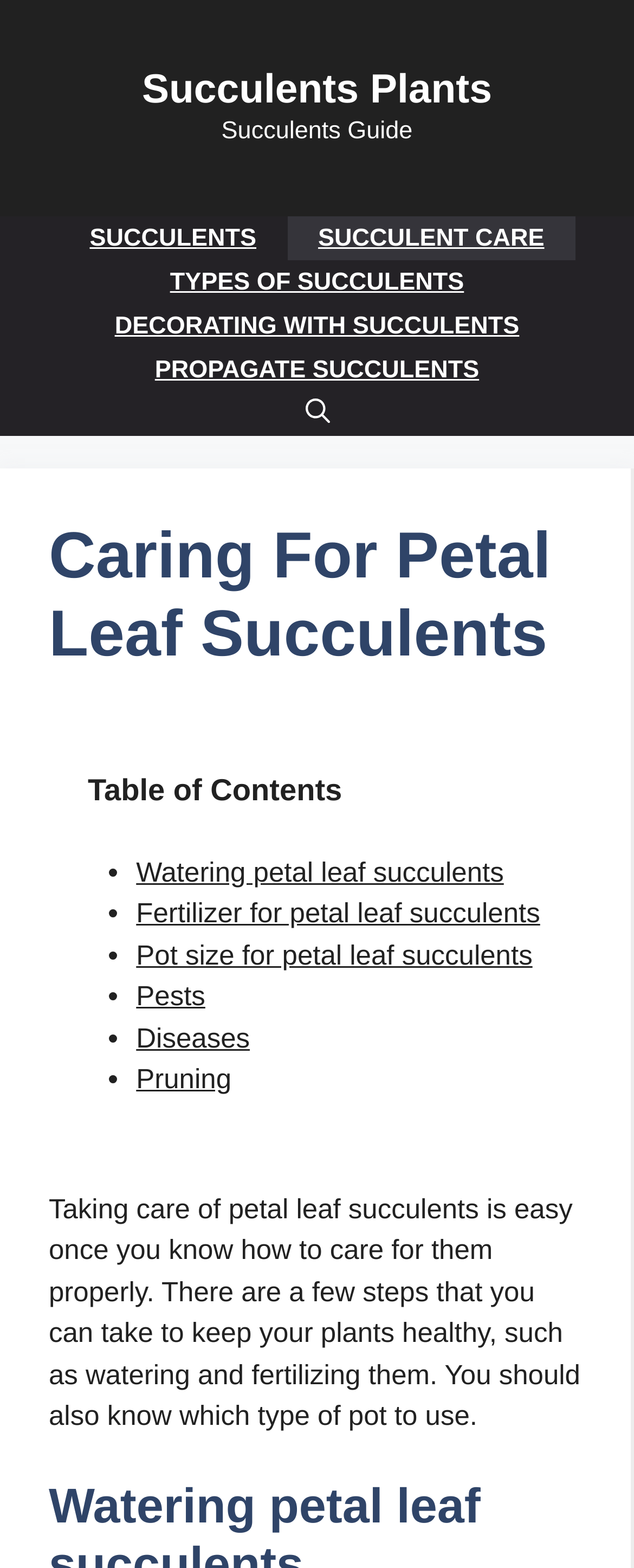Locate the primary headline on the webpage and provide its text.

Caring For Petal Leaf Succulents